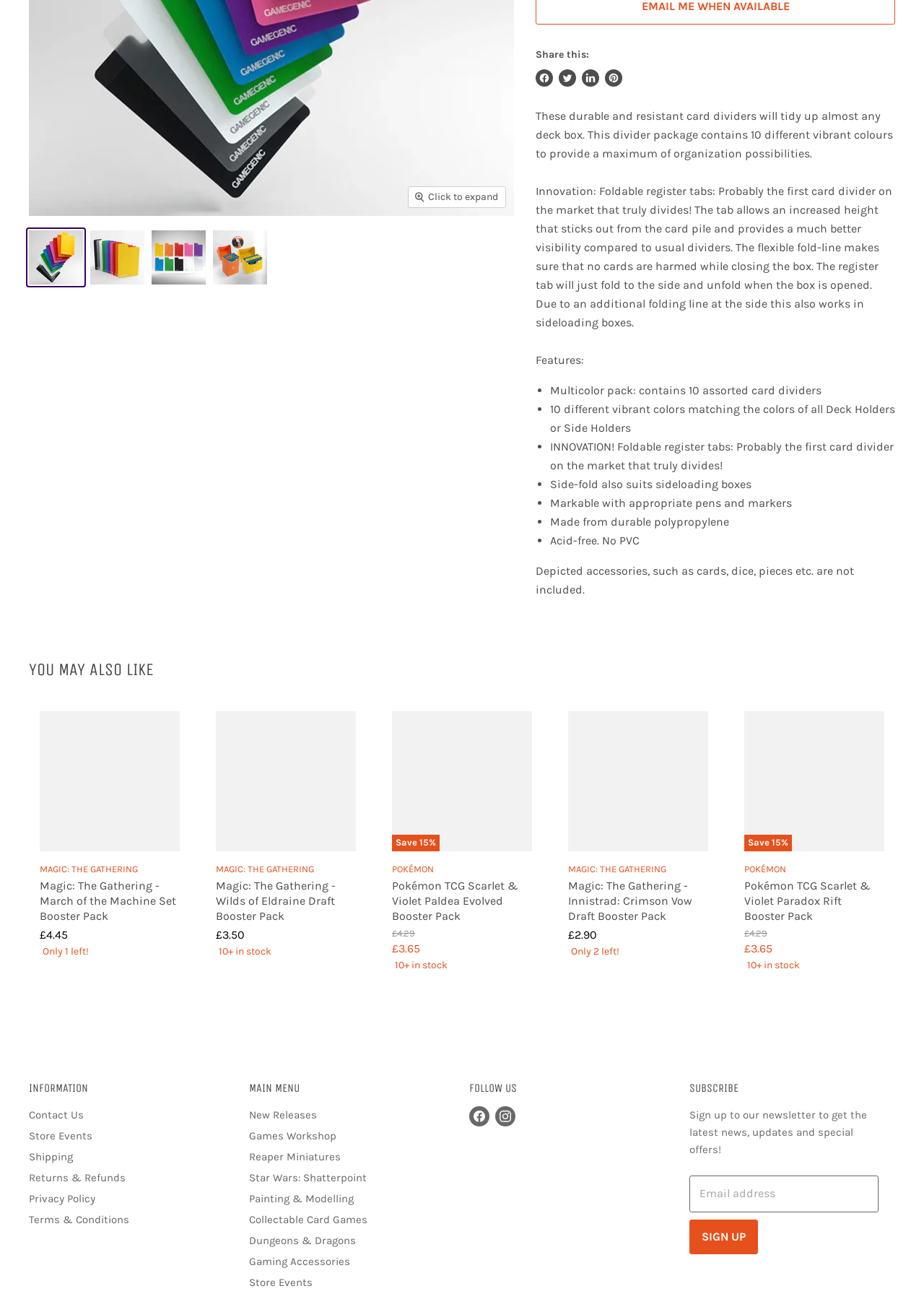Specify the bounding box coordinates (top-left x, top-left y, bottom-right x, bottom-right y) of the UI element in the screenshot that matches this description: Shipping

[0.031, 0.886, 0.079, 0.896]